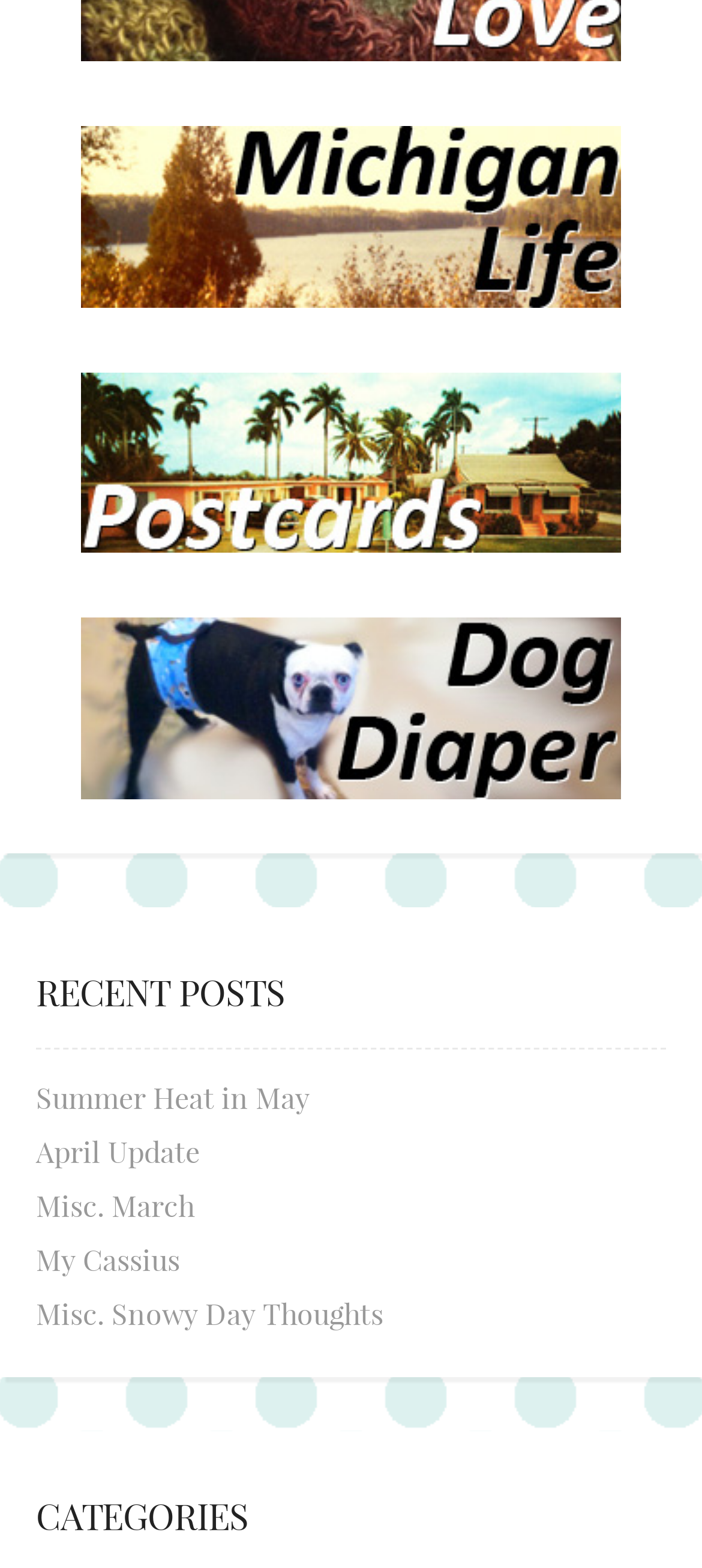Kindly provide the bounding box coordinates of the section you need to click on to fulfill the given instruction: "explore Vintage Postcards".

[0.115, 0.281, 0.885, 0.304]